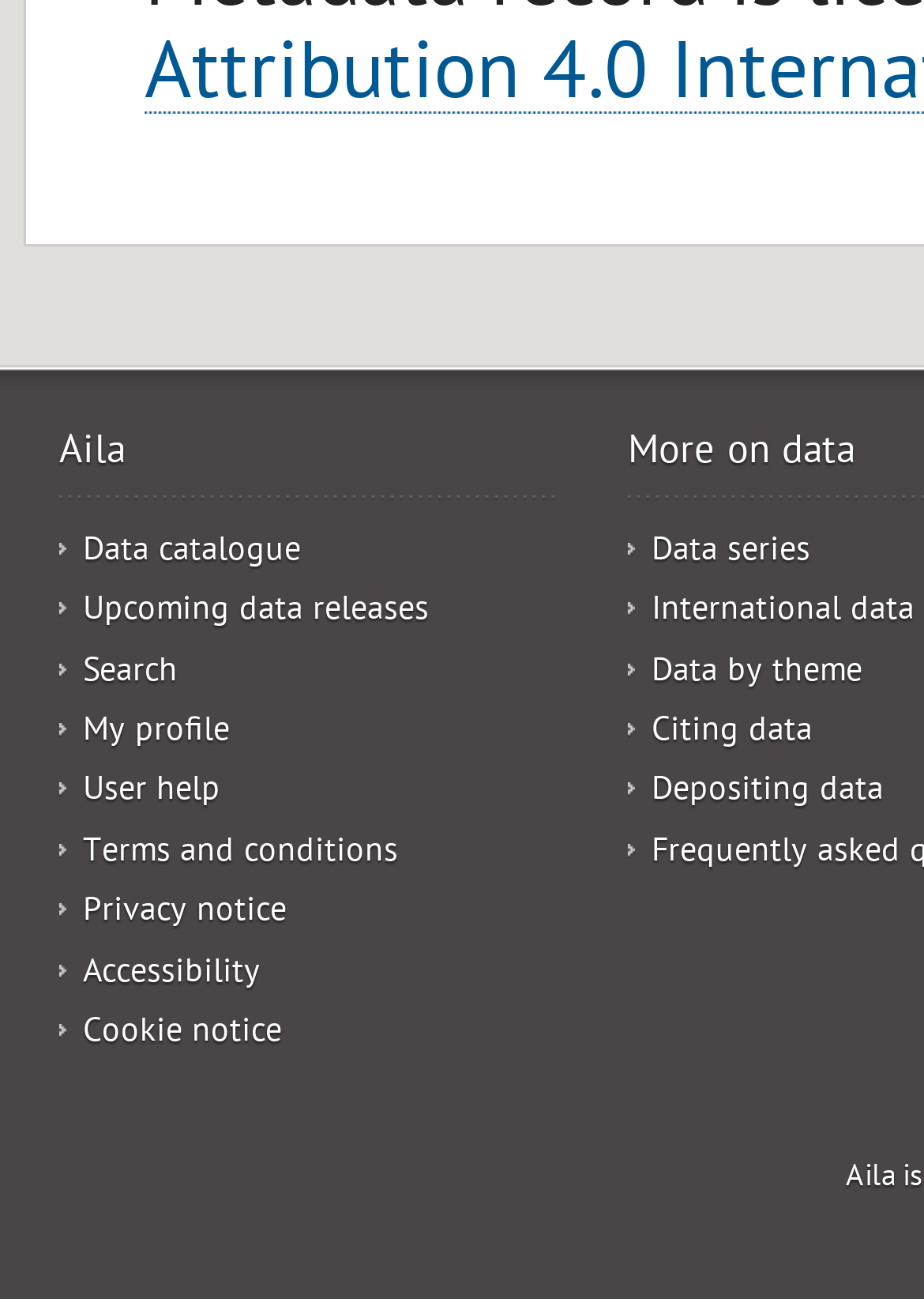Please identify the bounding box coordinates of the element's region that needs to be clicked to fulfill the following instruction: "go to data catalogue". The bounding box coordinates should consist of four float numbers between 0 and 1, i.e., [left, top, right, bottom].

[0.09, 0.411, 0.326, 0.442]